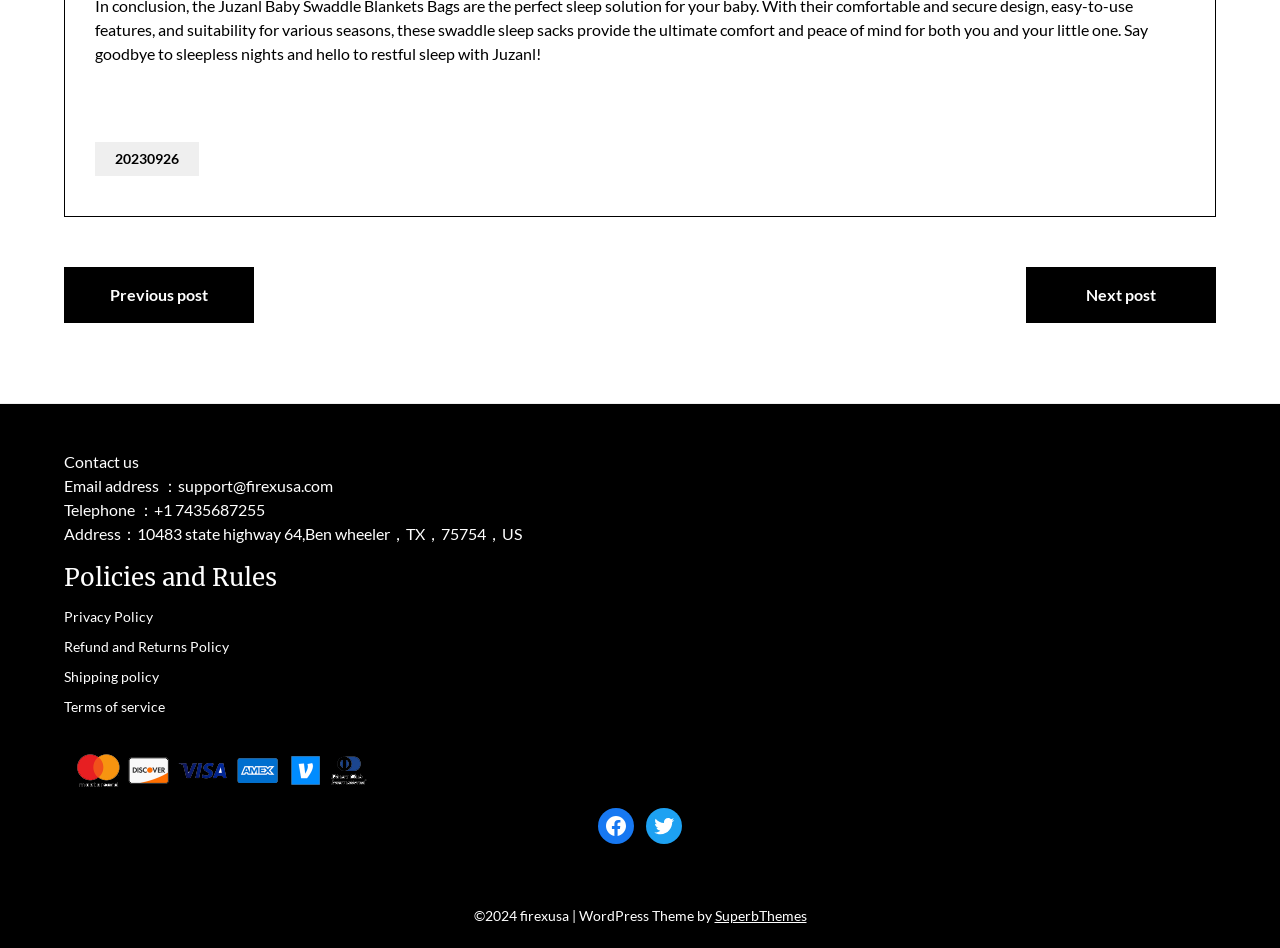Find the bounding box coordinates of the clickable area that will achieve the following instruction: "Visit SuperbThemes".

[0.558, 0.956, 0.63, 0.974]